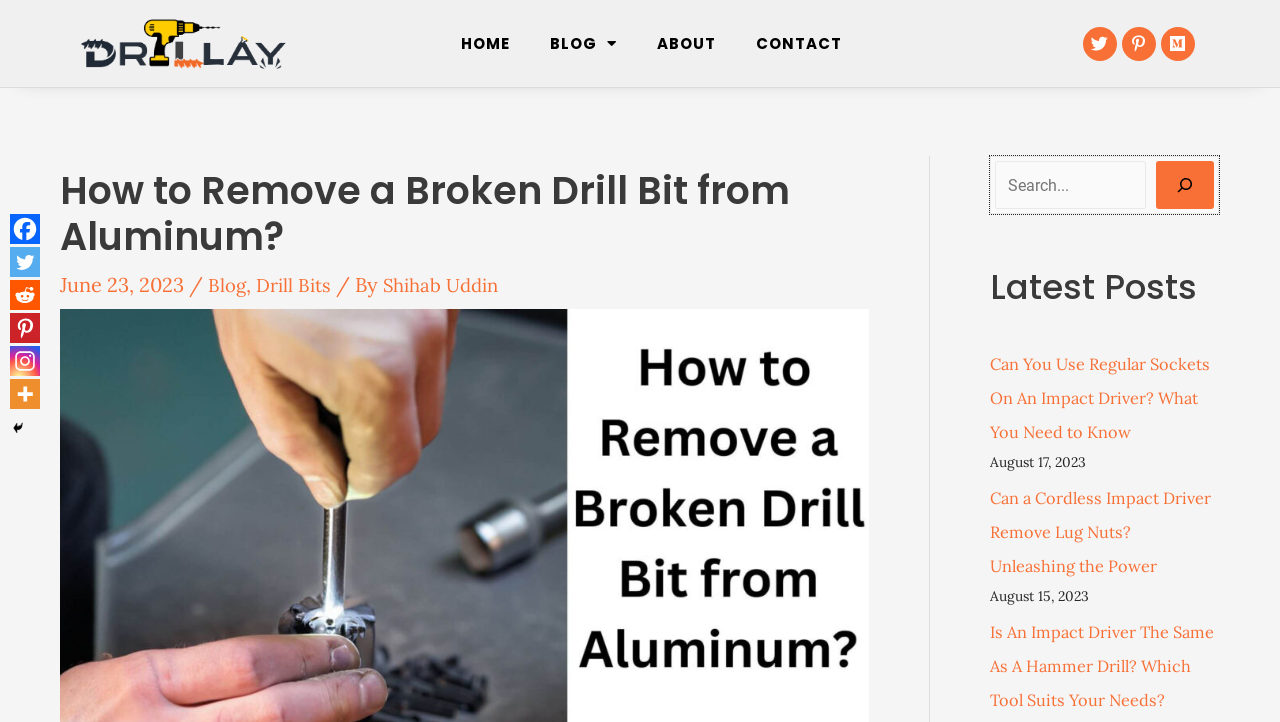Please identify the bounding box coordinates of the element that needs to be clicked to perform the following instruction: "Read the latest post 'Can You Use Regular Sockets On An Impact Driver? What You Need to Know'".

[0.773, 0.489, 0.952, 0.613]